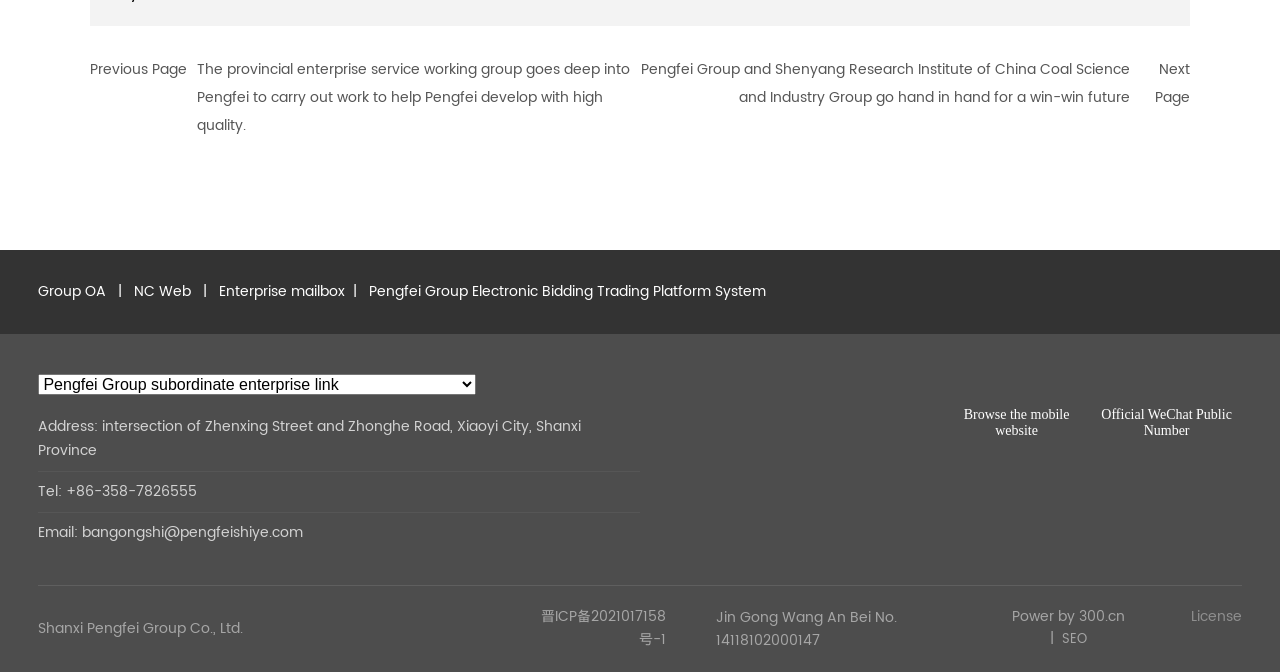Answer the following query with a single word or phrase:
What is the phone number of the company?

+86-358-7826555